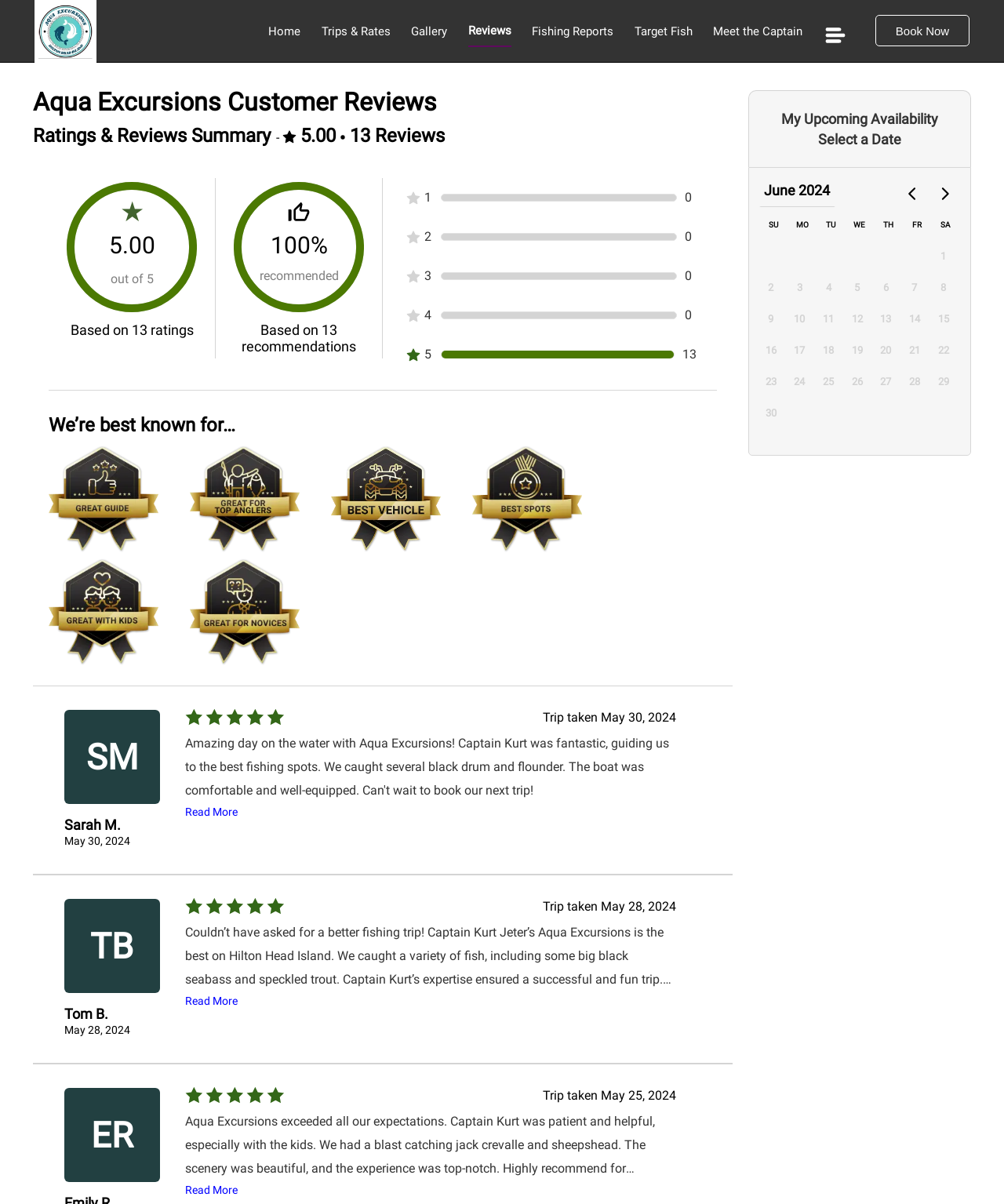Please determine the bounding box coordinates of the section I need to click to accomplish this instruction: "Click on the 'Book Now' button".

[0.864, 0.016, 0.966, 0.042]